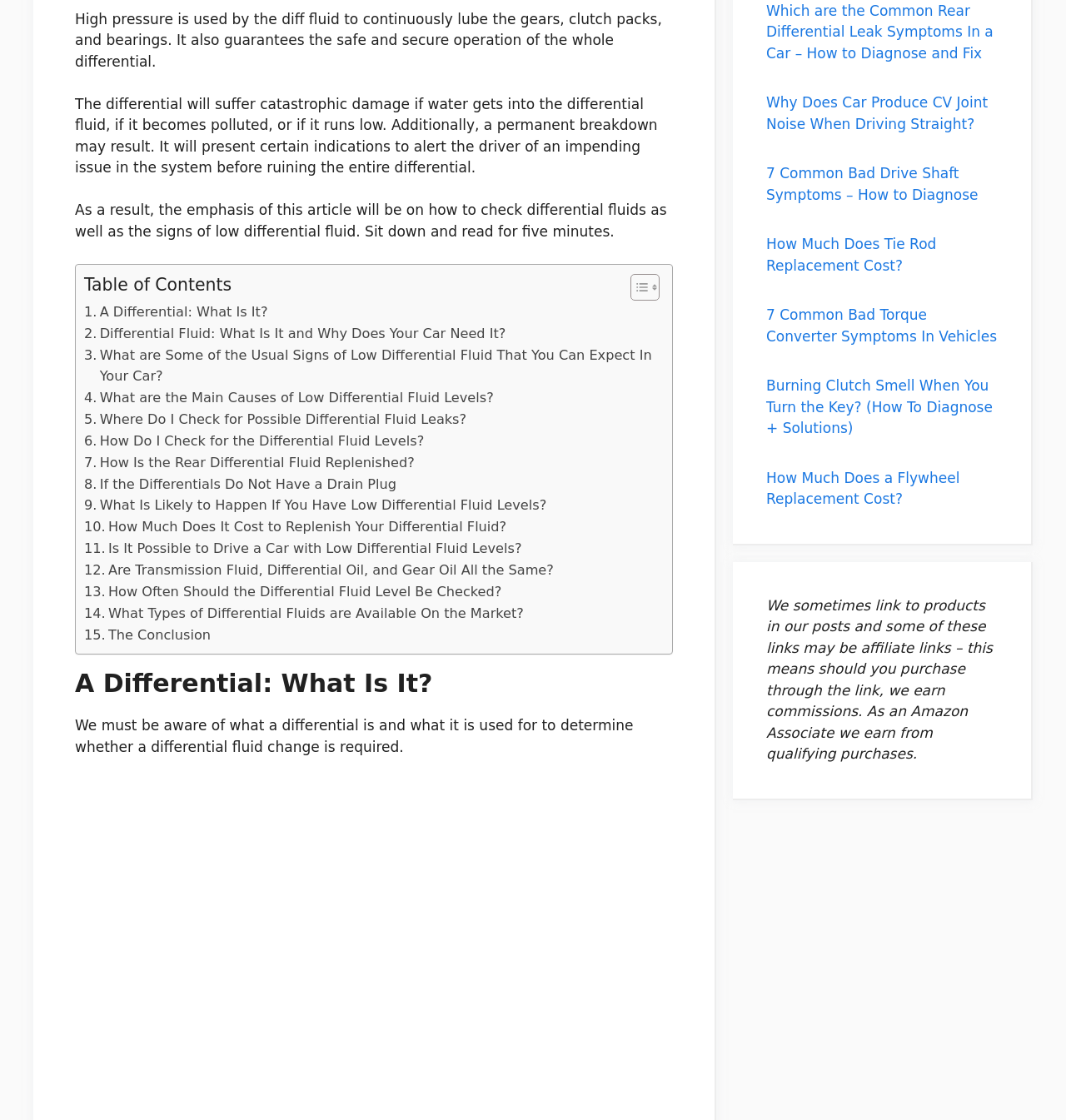Determine the bounding box for the described UI element: "aria-label="ez-toc-toggle-icon-1"".

[0.58, 0.244, 0.615, 0.269]